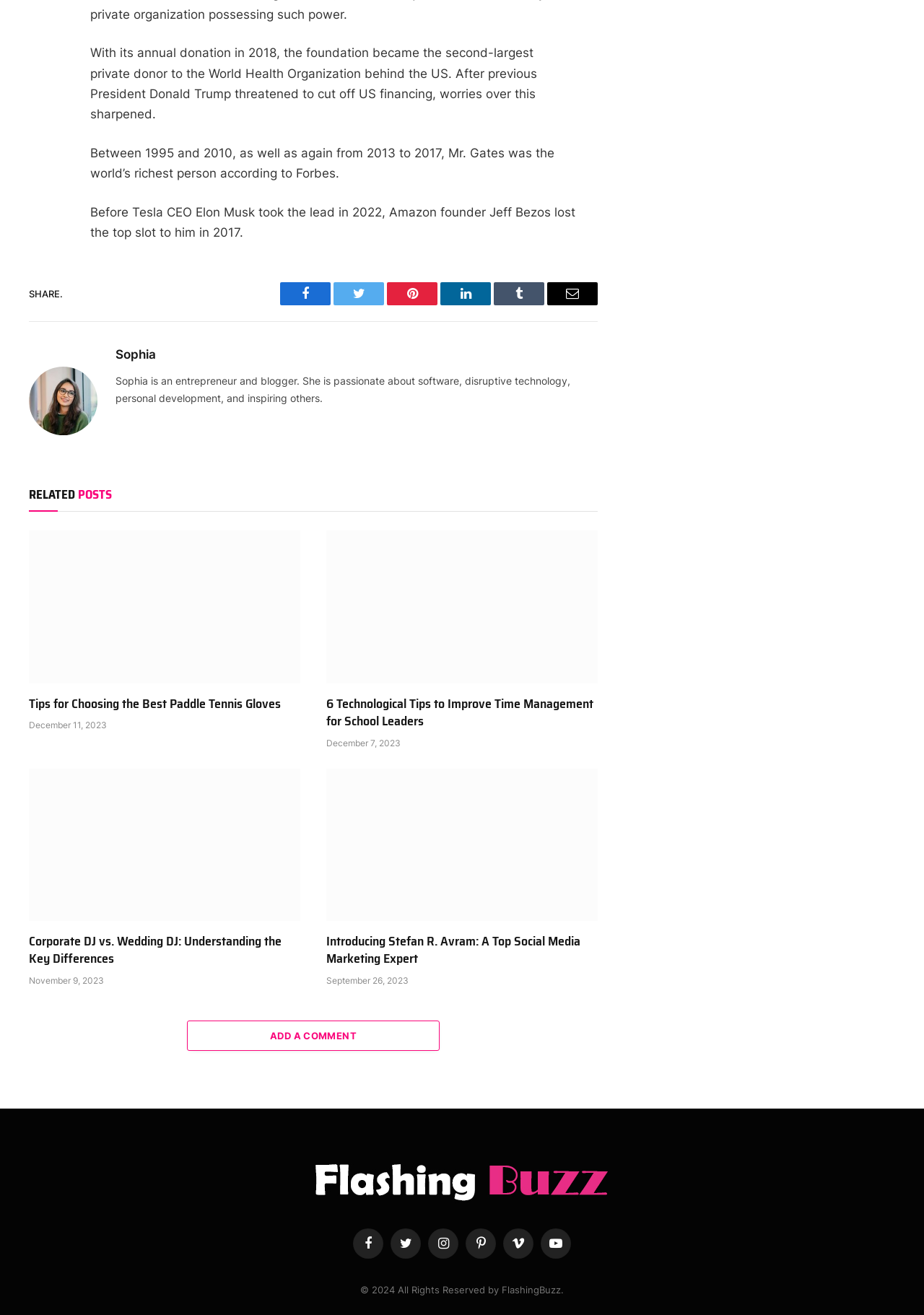What is the copyright year of FlashingBuzz?
Give a thorough and detailed response to the question.

The copyright information is located at the bottom of the webpage, which states '© 2024 All Rights Reserved by FlashingBuzz.'